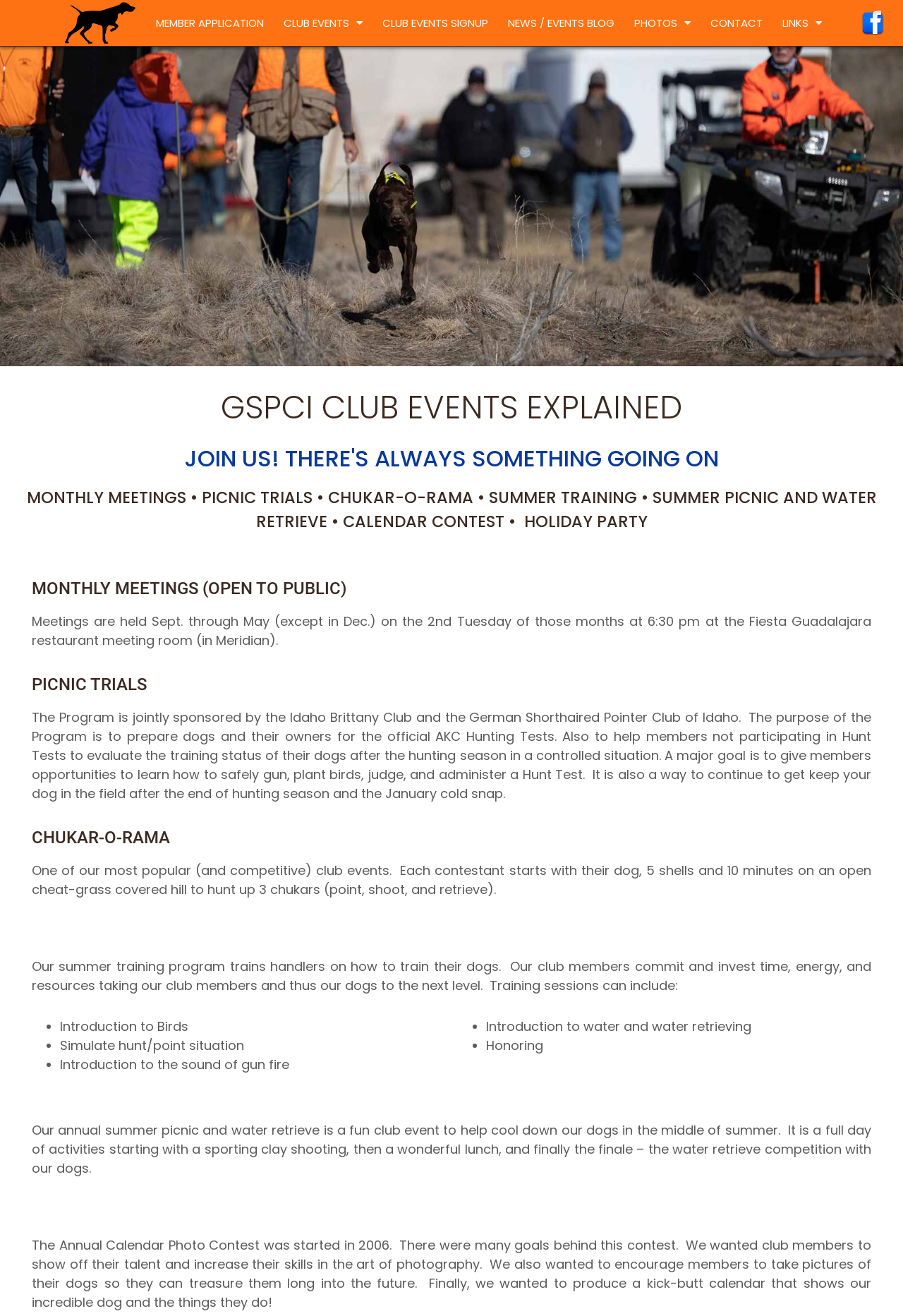Respond to the following question with a brief word or phrase:
What is the location of the Monthly Meetings?

Fiesta Guadalajara restaurant meeting room